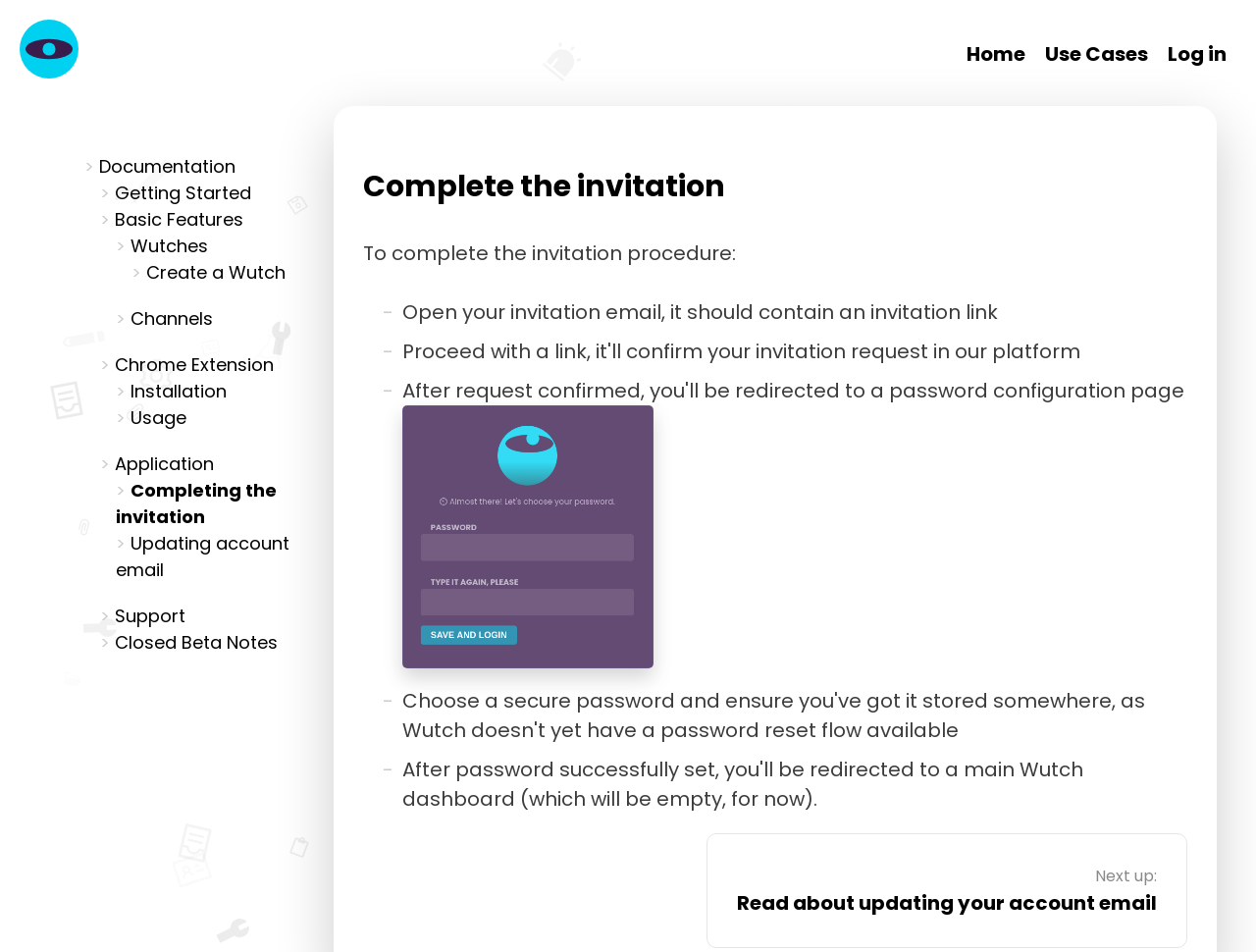Locate the bounding box coordinates for the element described below: "Channels". The coordinates must be four float values between 0 and 1, formatted as [left, top, right, bottom].

[0.104, 0.322, 0.17, 0.347]